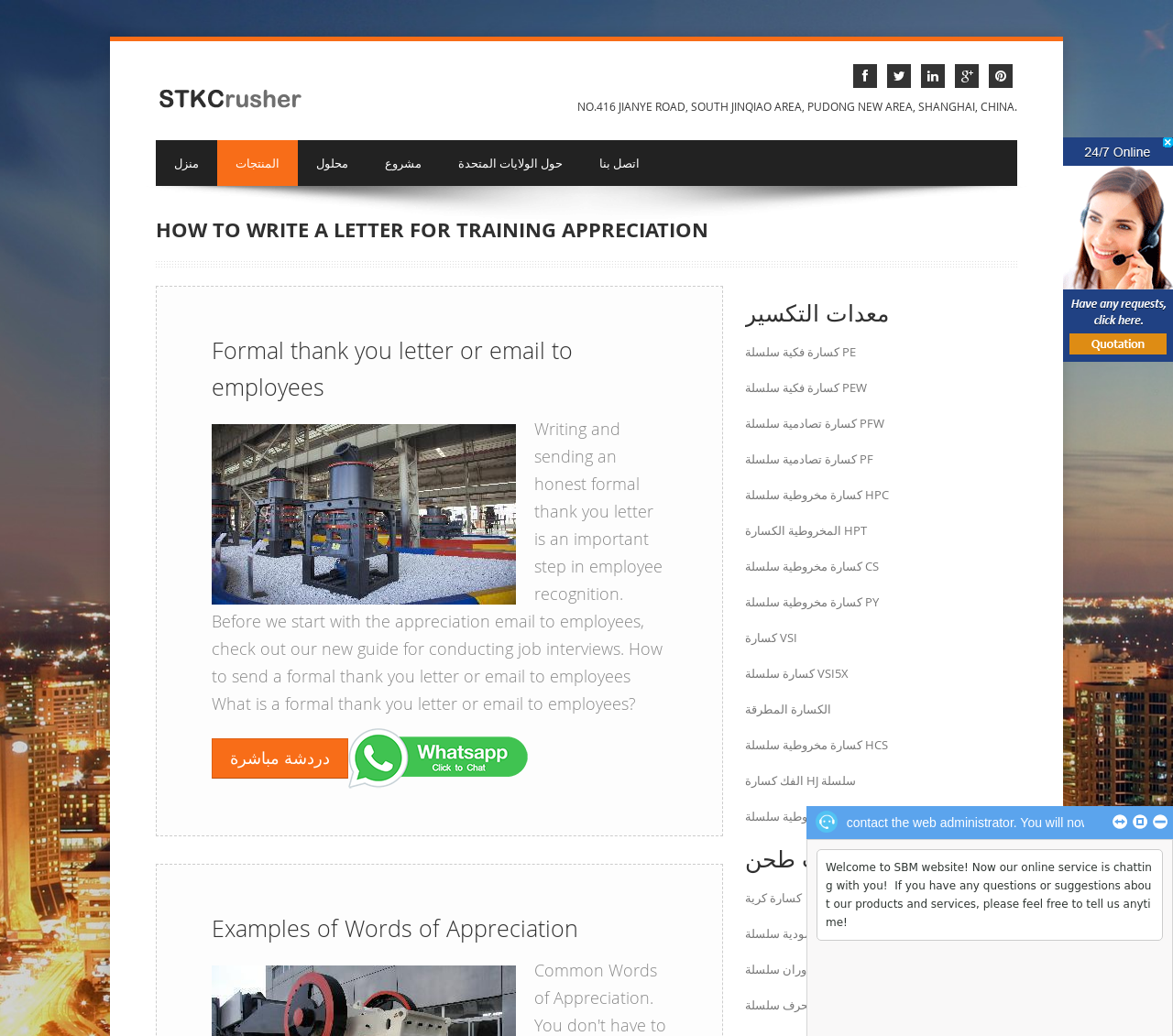Please identify the bounding box coordinates of the element's region that needs to be clicked to fulfill the following instruction: "Click on the link to write a formal thank you letter or email to employees". The bounding box coordinates should consist of four float numbers between 0 and 1, i.e., [left, top, right, bottom].

[0.18, 0.321, 0.568, 0.392]